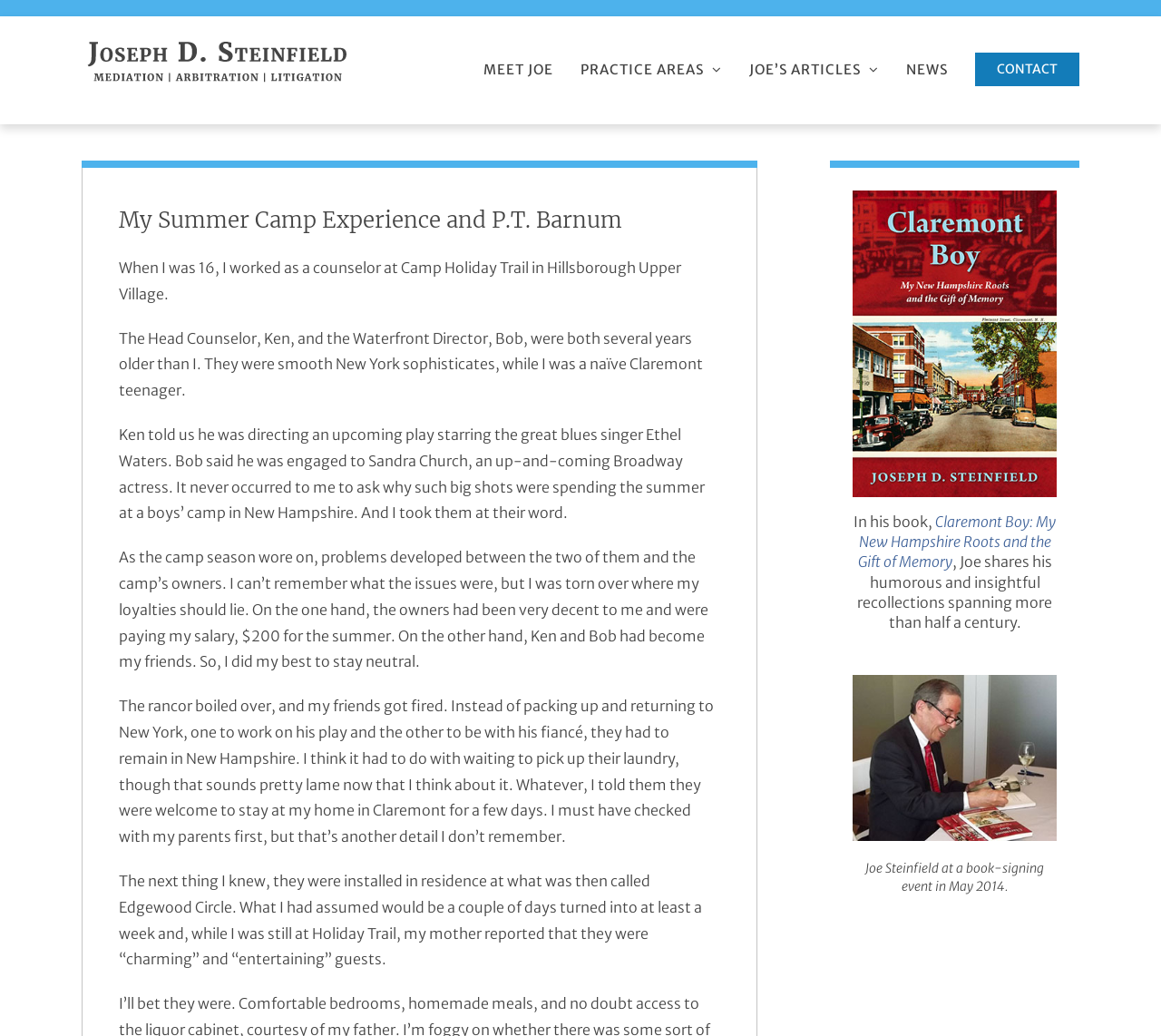Pinpoint the bounding box coordinates of the clickable element needed to complete the instruction: "Click the 'JOE’S ARTICLES' link". The coordinates should be provided as four float numbers between 0 and 1: [left, top, right, bottom].

[0.645, 0.029, 0.757, 0.12]